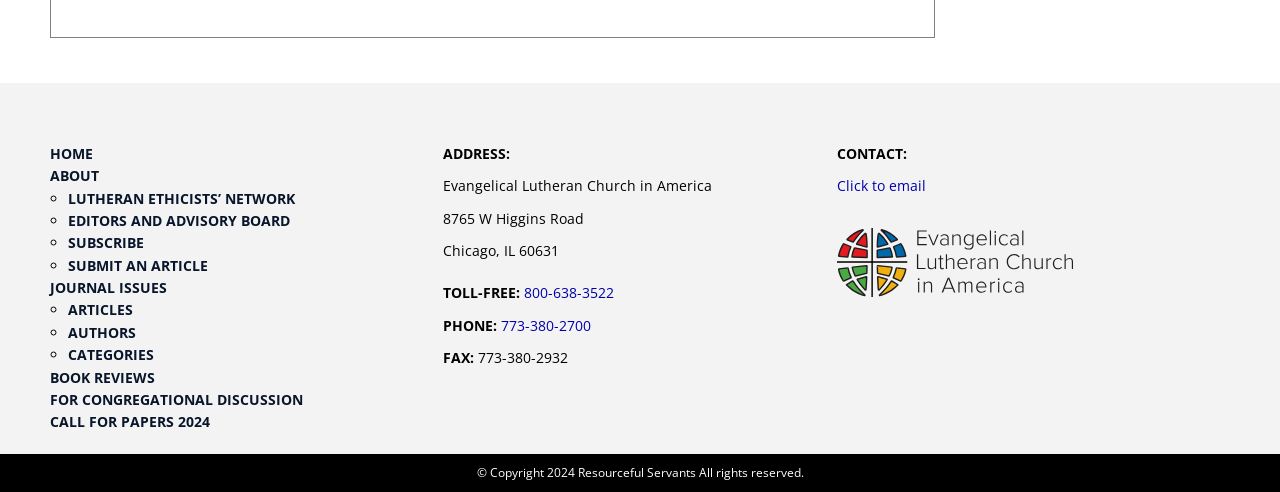Specify the bounding box coordinates of the element's region that should be clicked to achieve the following instruction: "Search in the archives". The bounding box coordinates consist of four float numbers between 0 and 1, in the format [left, top, right, bottom].

None